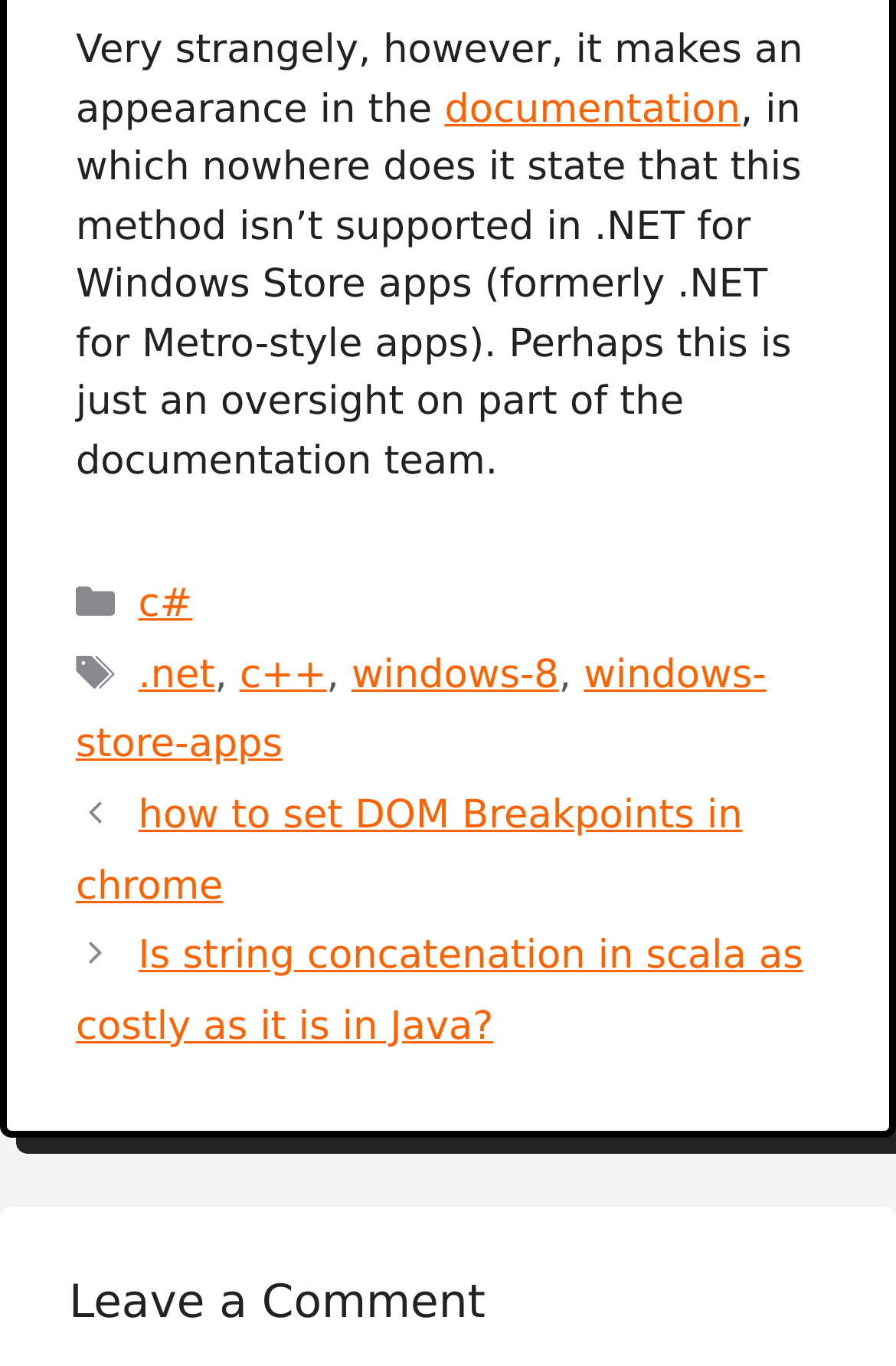What is the topic of the blog post?
Look at the screenshot and respond with one word or a short phrase.

c# and .net